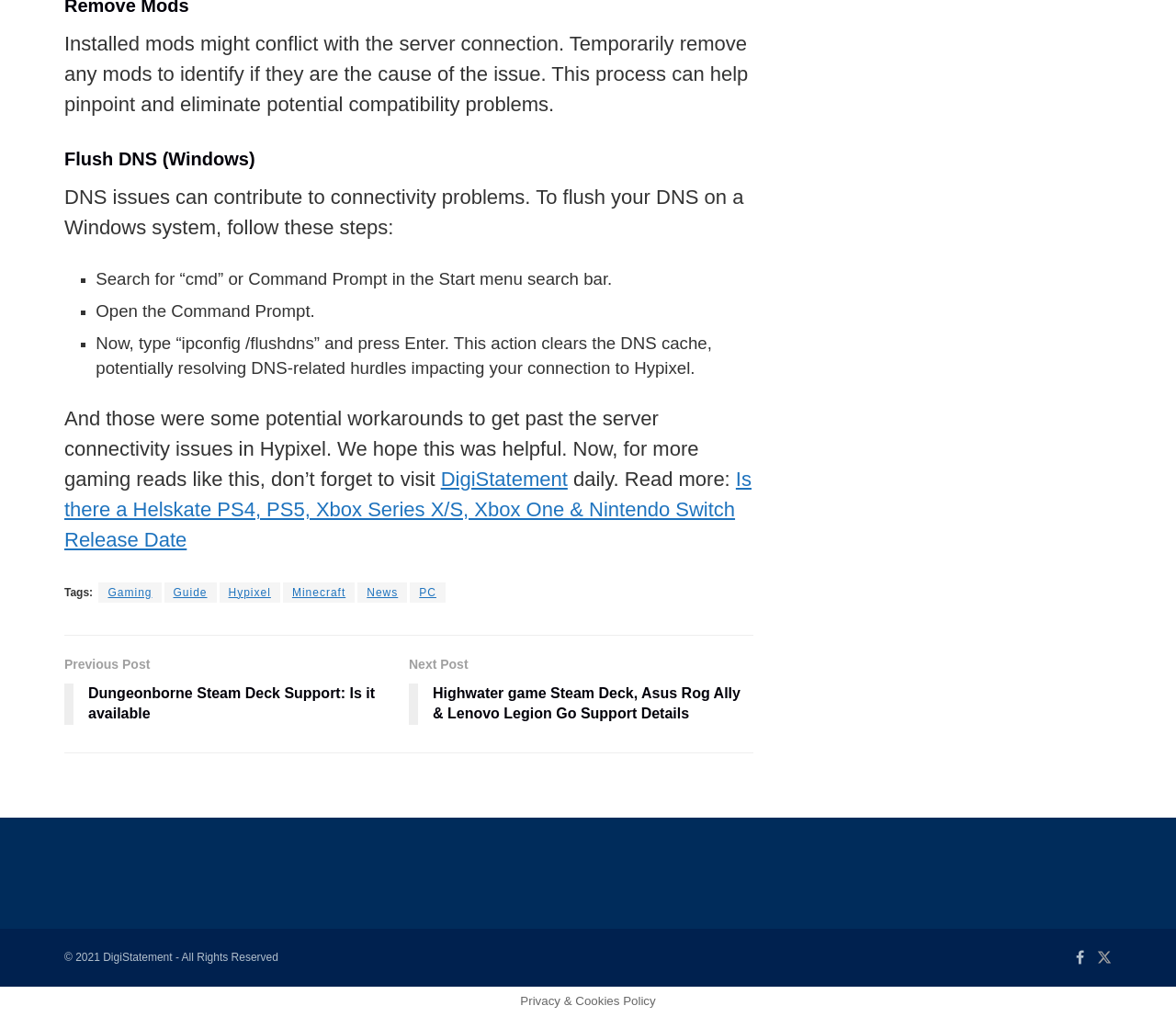Can you determine the bounding box coordinates of the area that needs to be clicked to fulfill the following instruction: "Explore 'In Focus' curriculum"?

None